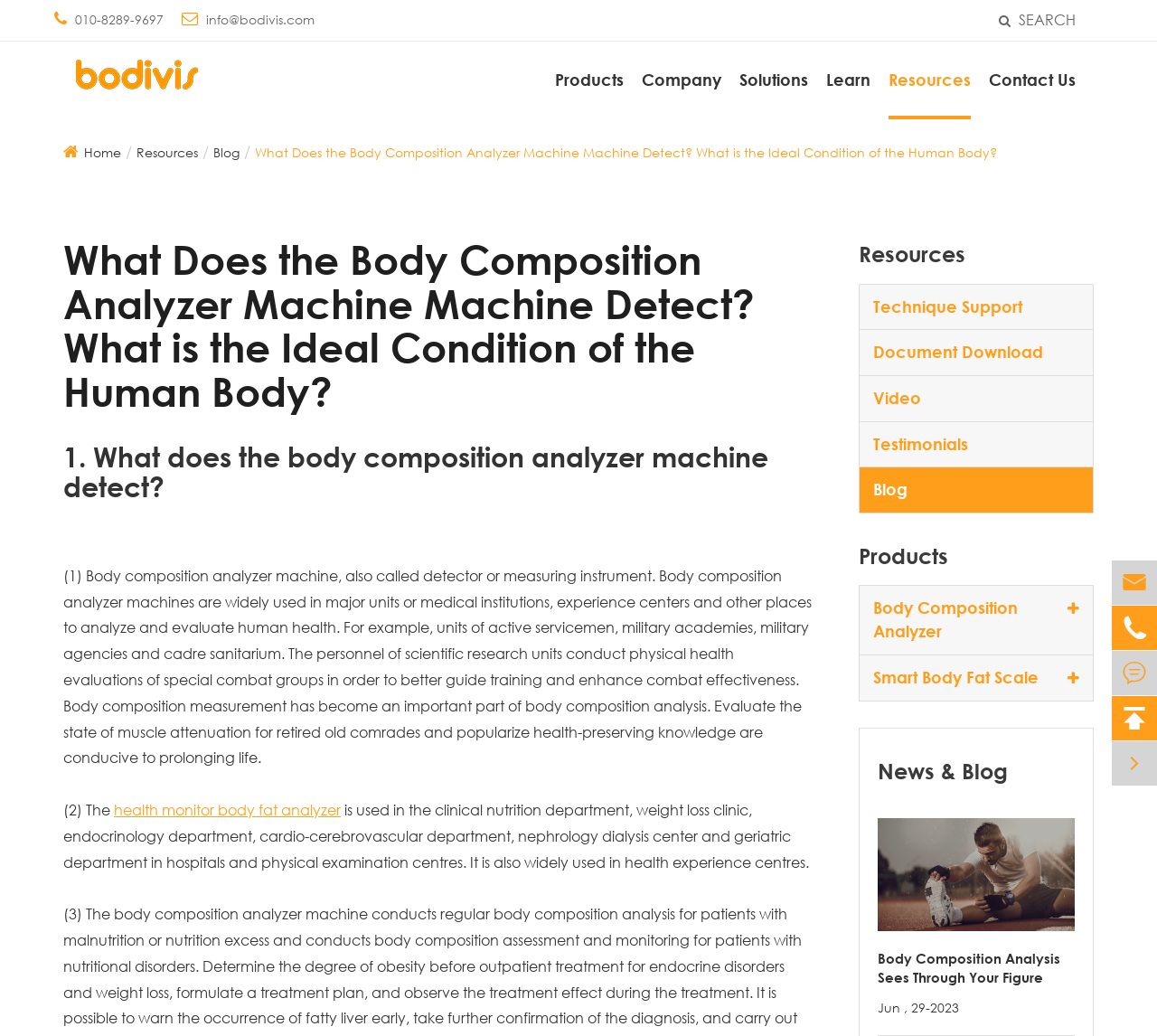Please specify the coordinates of the bounding box for the element that should be clicked to carry out this instruction: "Click the 'Resources' link". The coordinates must be four float numbers between 0 and 1, formatted as [left, top, right, bottom].

[0.118, 0.138, 0.171, 0.155]